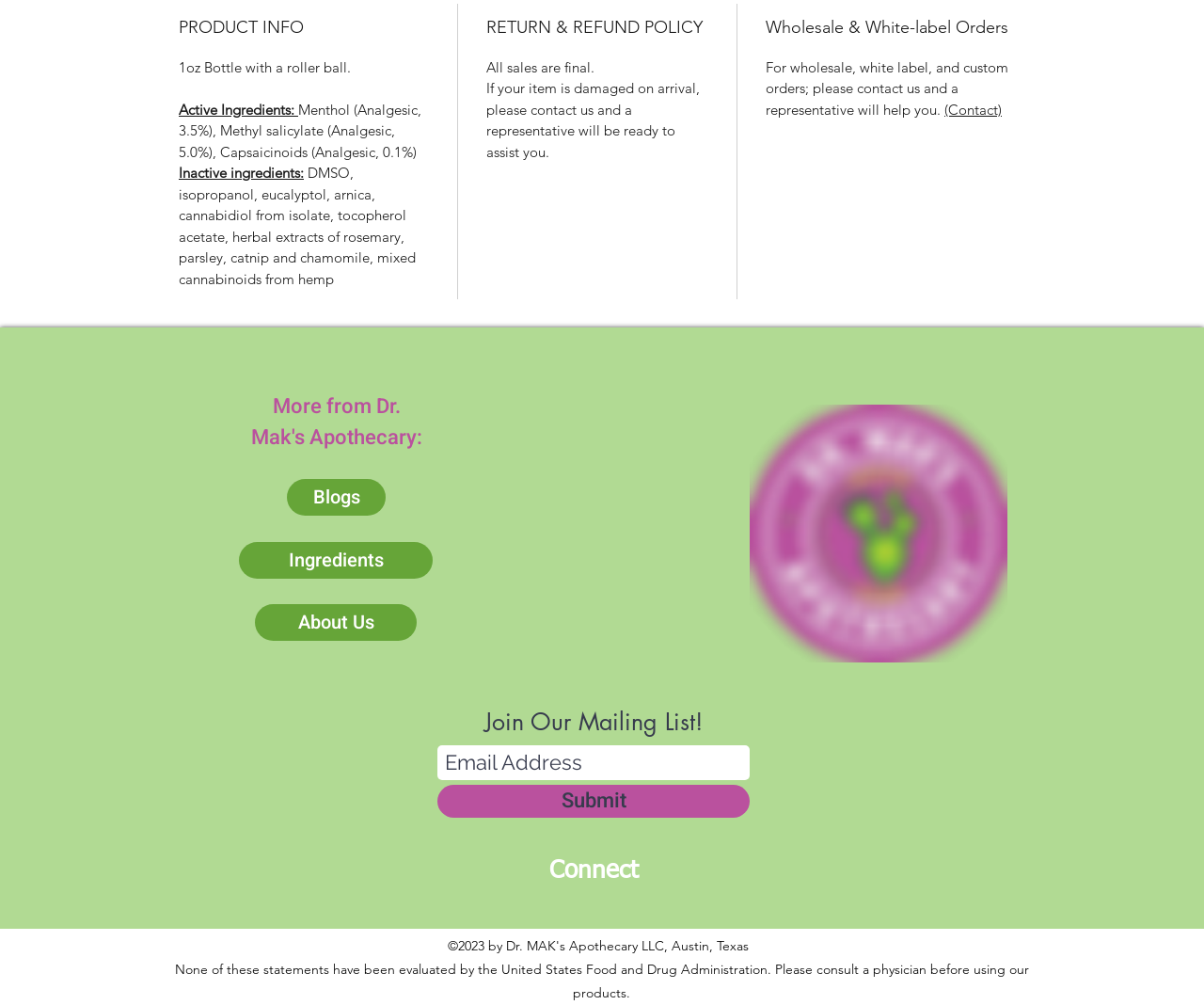Locate the bounding box coordinates of the UI element described by: "About Us". The bounding box coordinates should consist of four float numbers between 0 and 1, i.e., [left, top, right, bottom].

[0.212, 0.601, 0.346, 0.637]